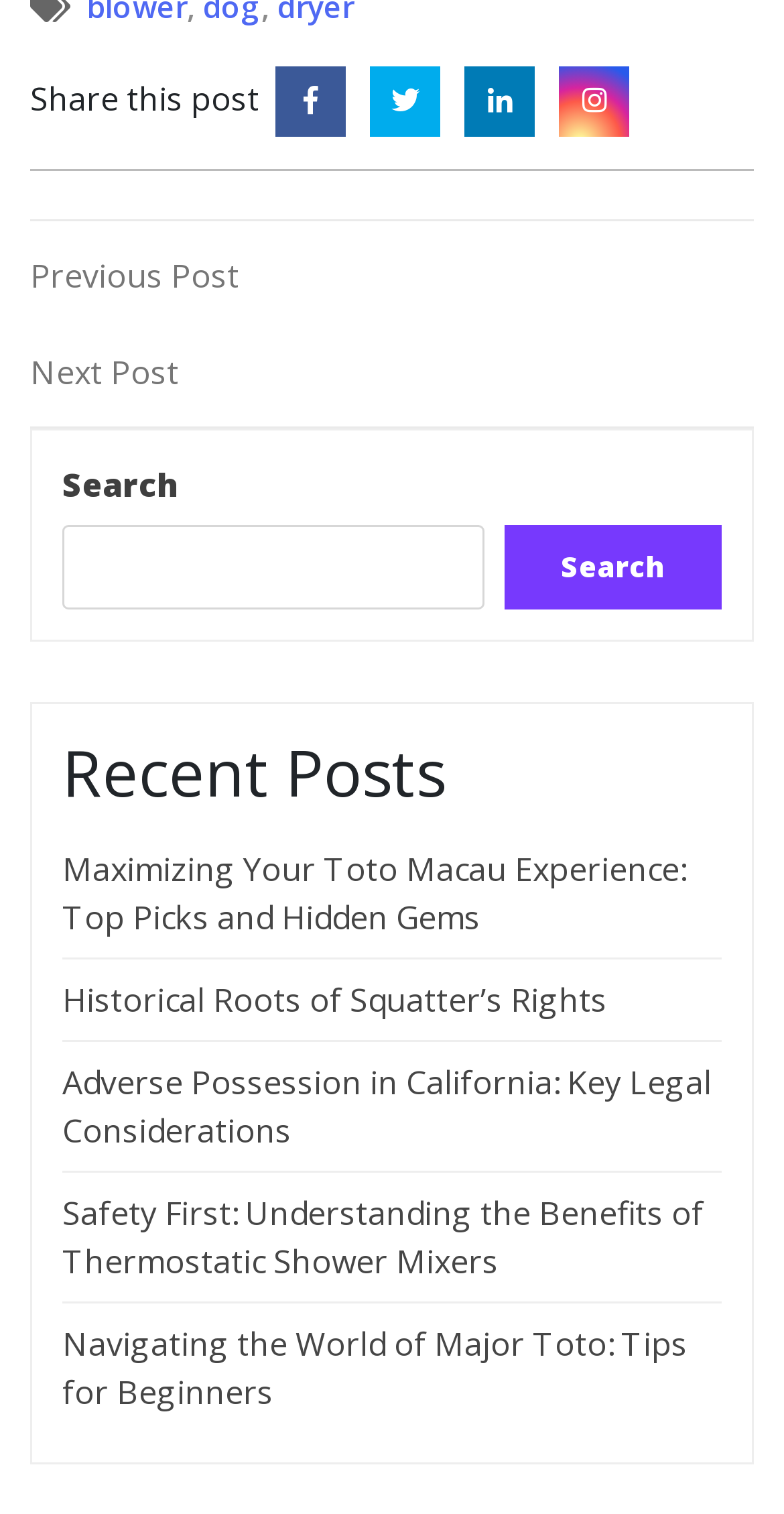What type of content is listed under 'Recent Posts'?
Provide an in-depth and detailed answer to the question.

The section labeled 'Recent Posts' displays a list of recent blog posts, including their titles and links to access the full content.